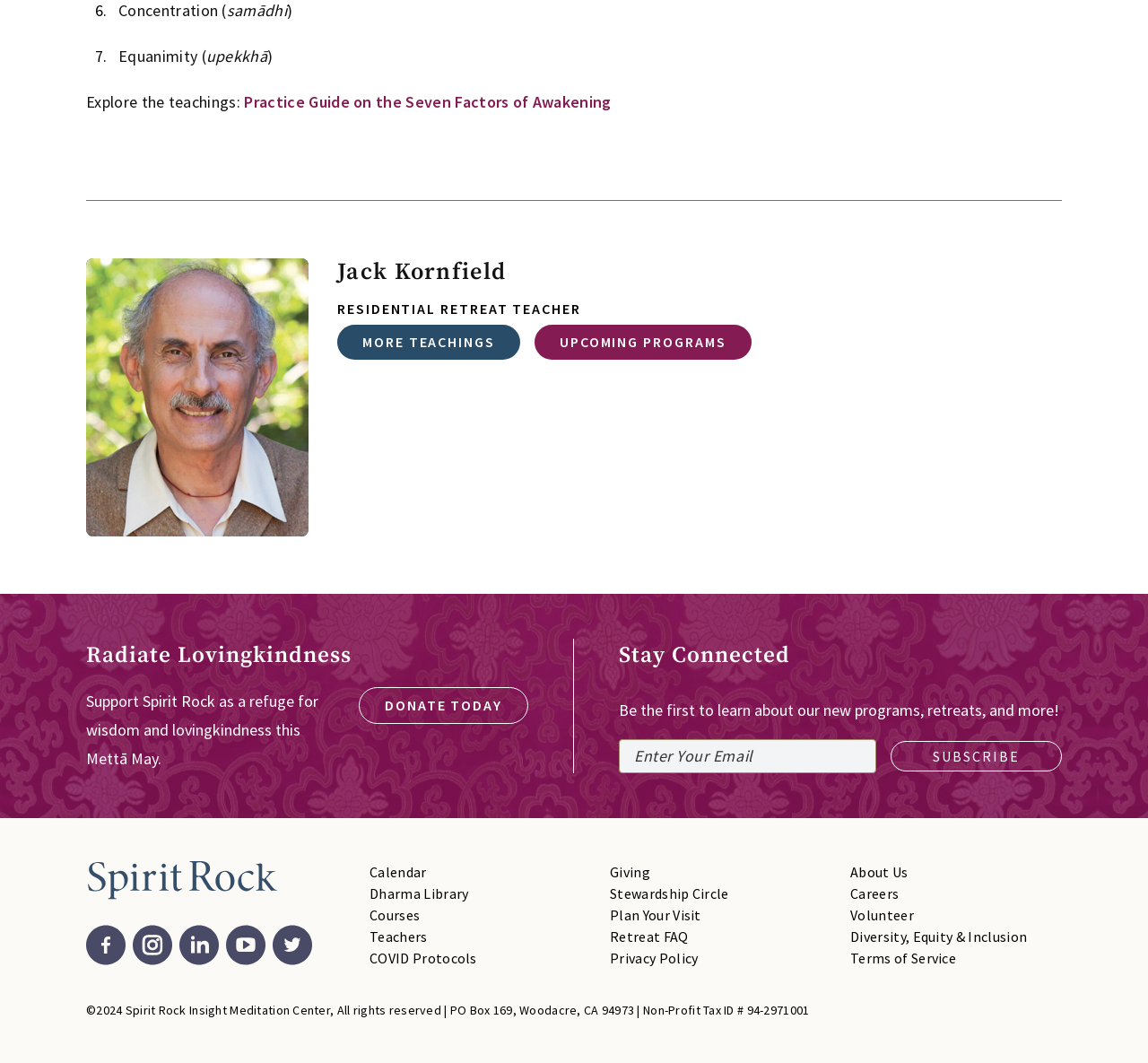What is the name of the meditation center?
Please ensure your answer to the question is detailed and covers all necessary aspects.

I found the answer by looking at the bottom of the webpage, where the copyright information is located. The text '©2024 Spirit Rock Insight Meditation Center, All rights reserved...' indicates that the name of the meditation center is Spirit Rock Insight Meditation Center.